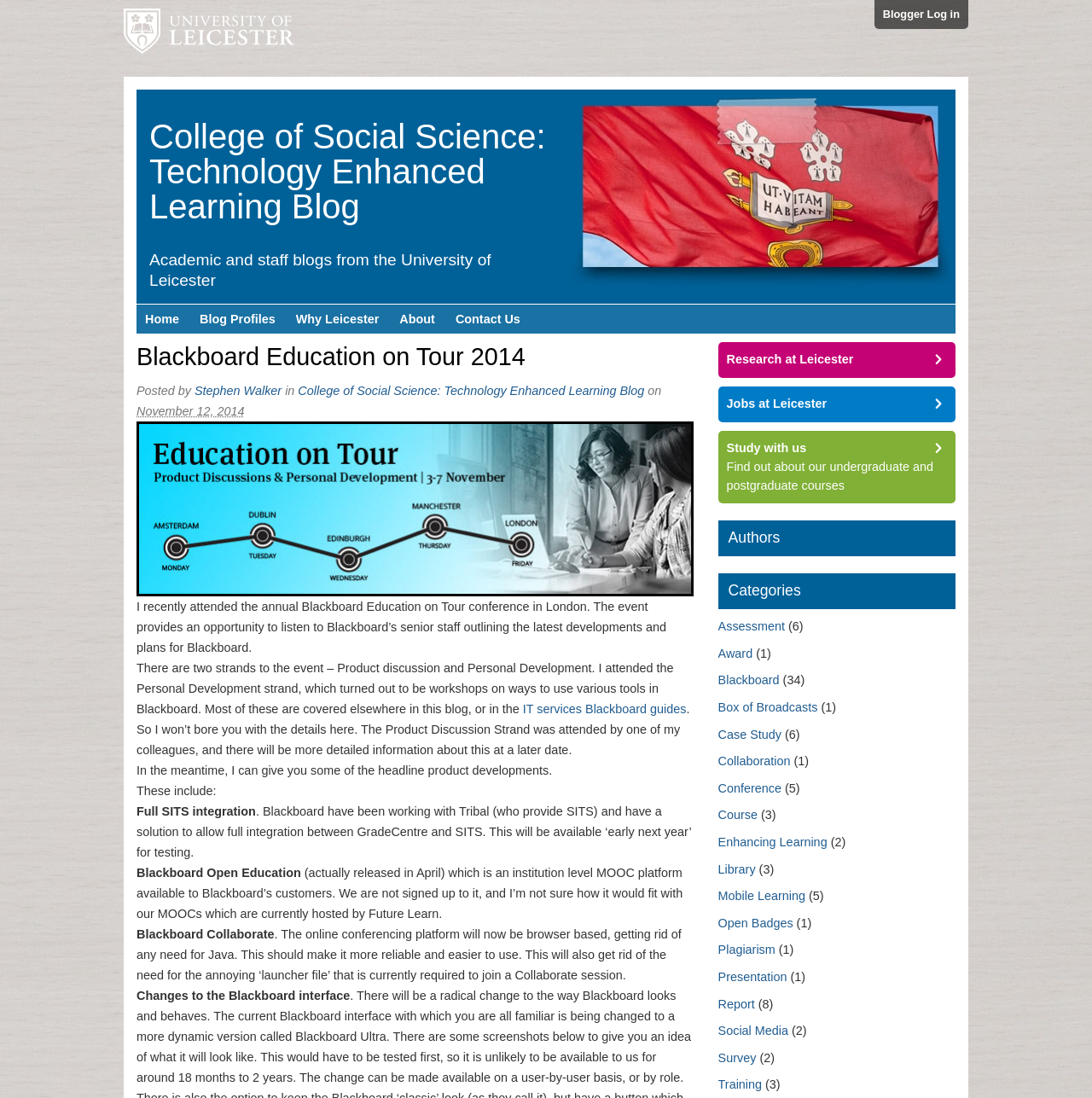Provide the bounding box for the UI element matching this description: "Blogger Log in".

[0.801, 0.0, 0.887, 0.026]